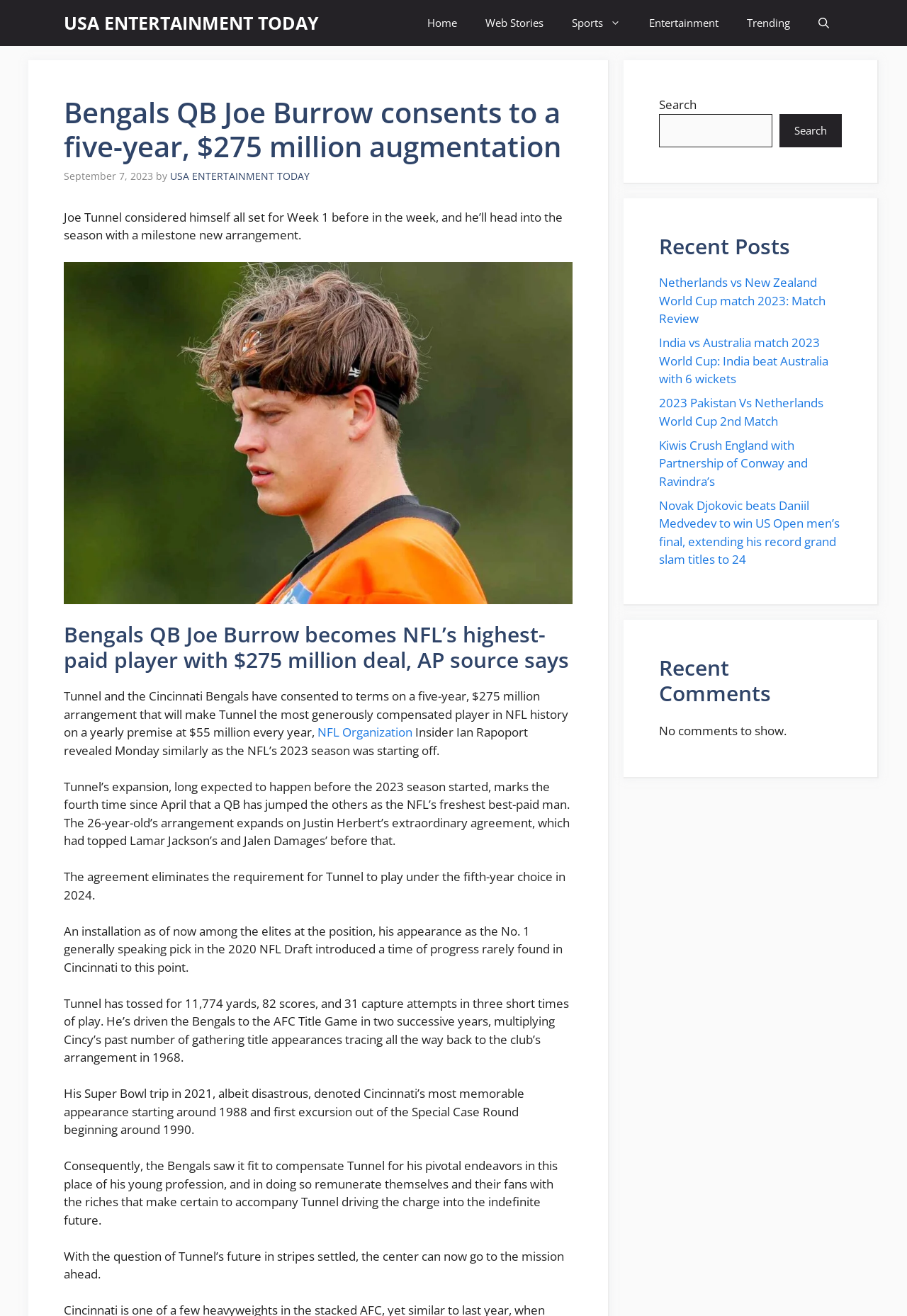Can you find the bounding box coordinates for the element to click on to achieve the instruction: "Open the search"?

[0.887, 0.0, 0.93, 0.035]